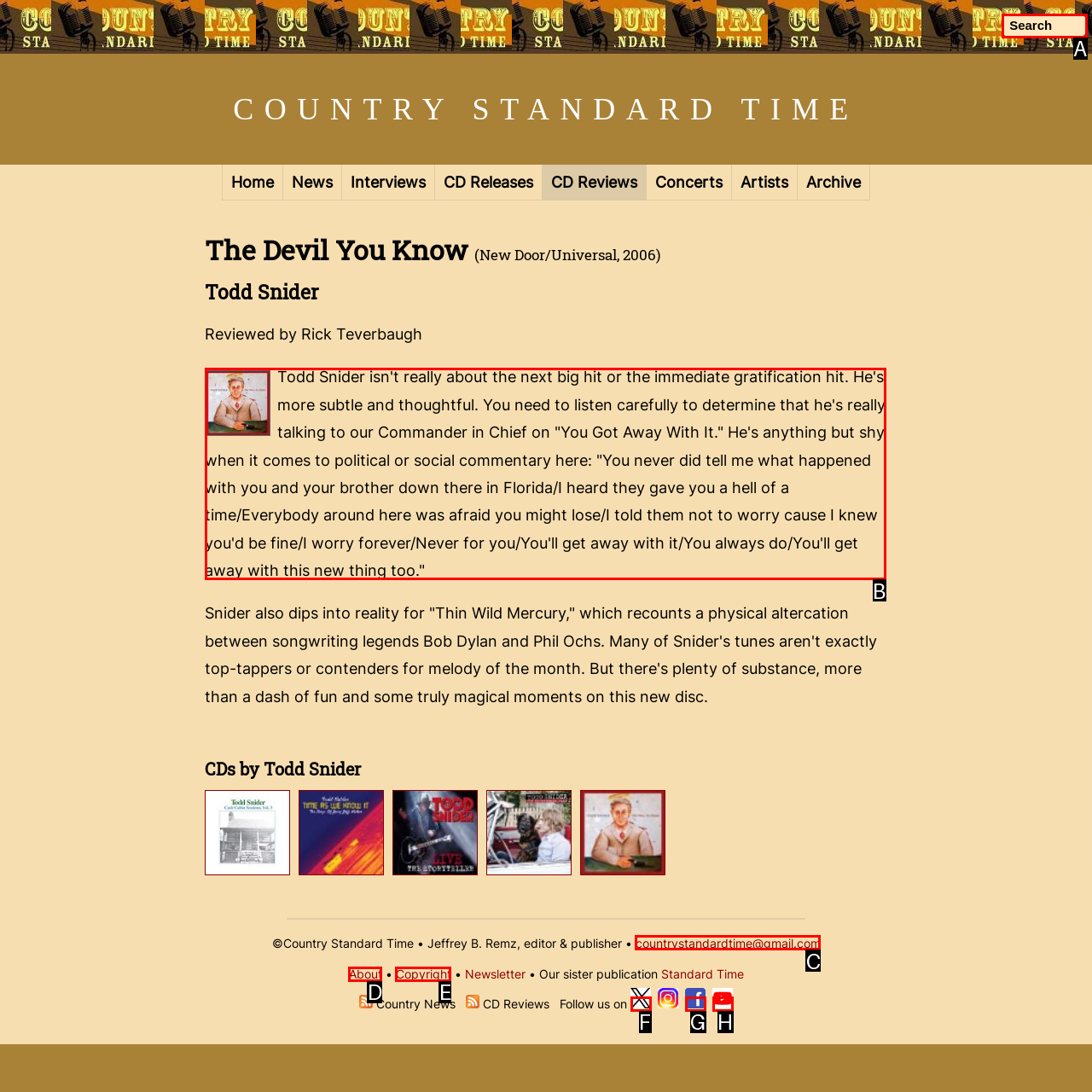Tell me which option I should click to complete the following task: Read the review of Todd Snider's album
Answer with the option's letter from the given choices directly.

B